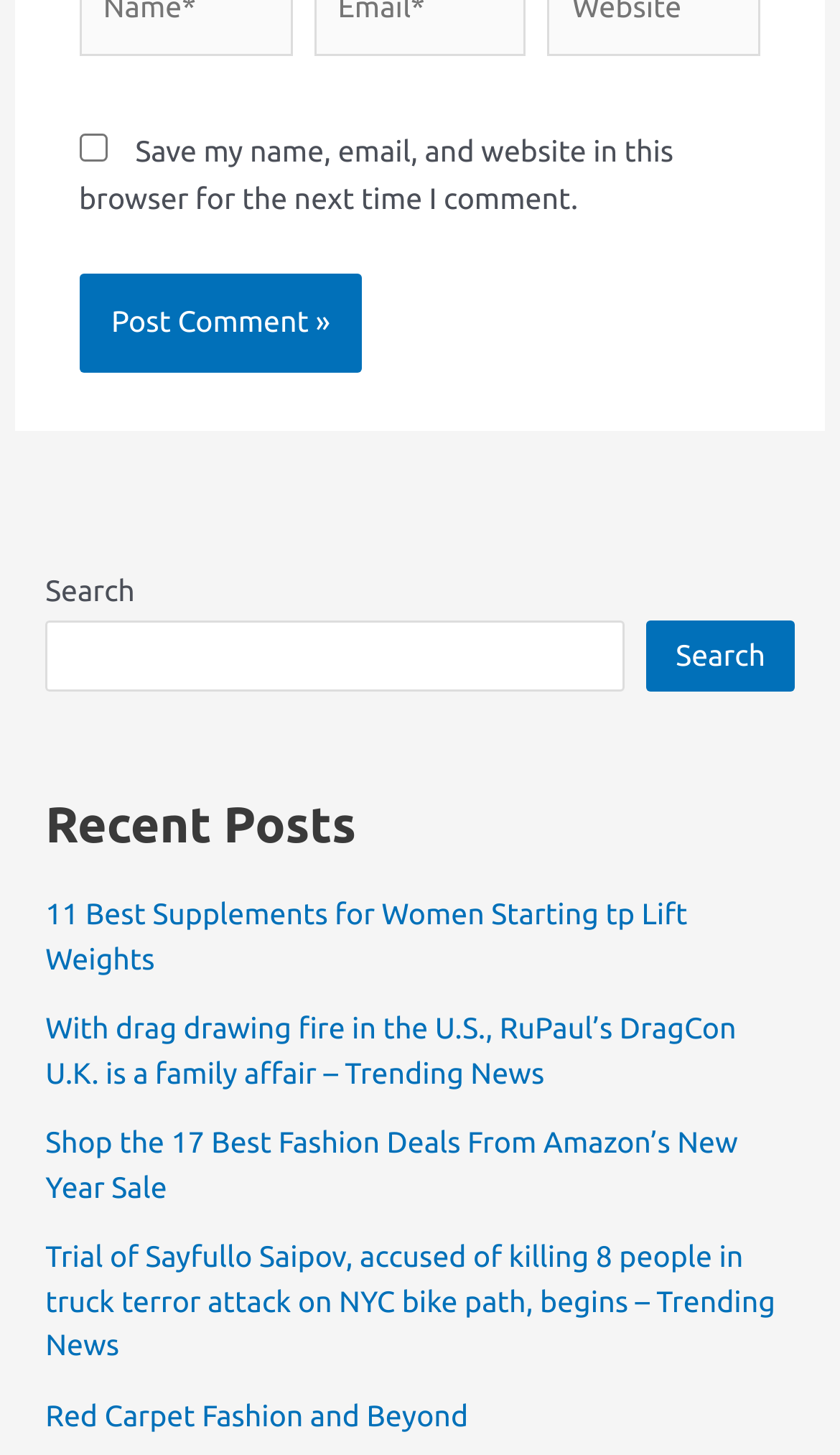Identify the bounding box coordinates of the clickable region necessary to fulfill the following instruction: "Search for something". The bounding box coordinates should be four float numbers between 0 and 1, i.e., [left, top, right, bottom].

[0.054, 0.427, 0.744, 0.475]